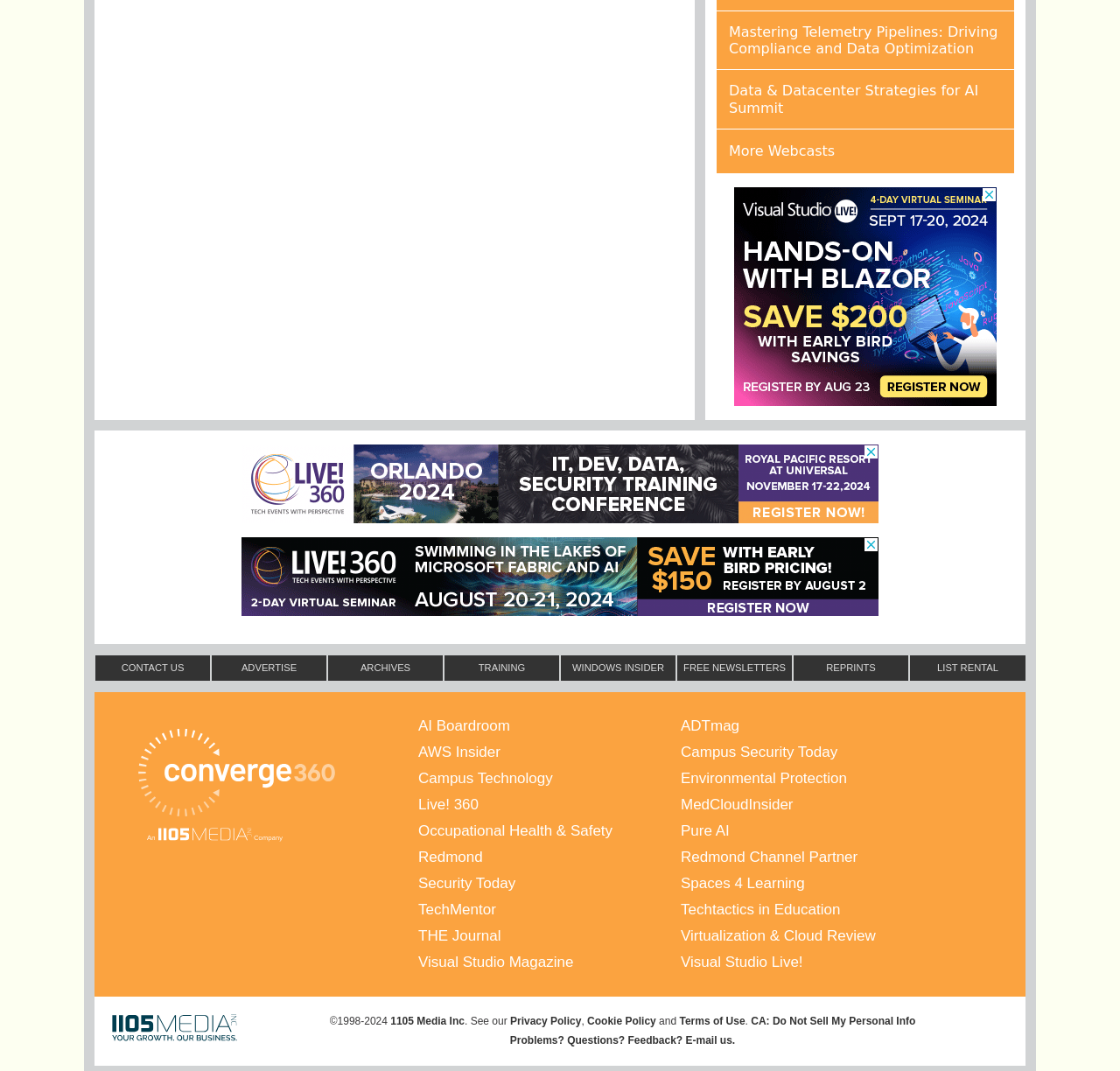Identify the bounding box coordinates of the element to click to follow this instruction: 'Click on the 'About Us' link'. Ensure the coordinates are four float values between 0 and 1, provided as [left, top, right, bottom].

None